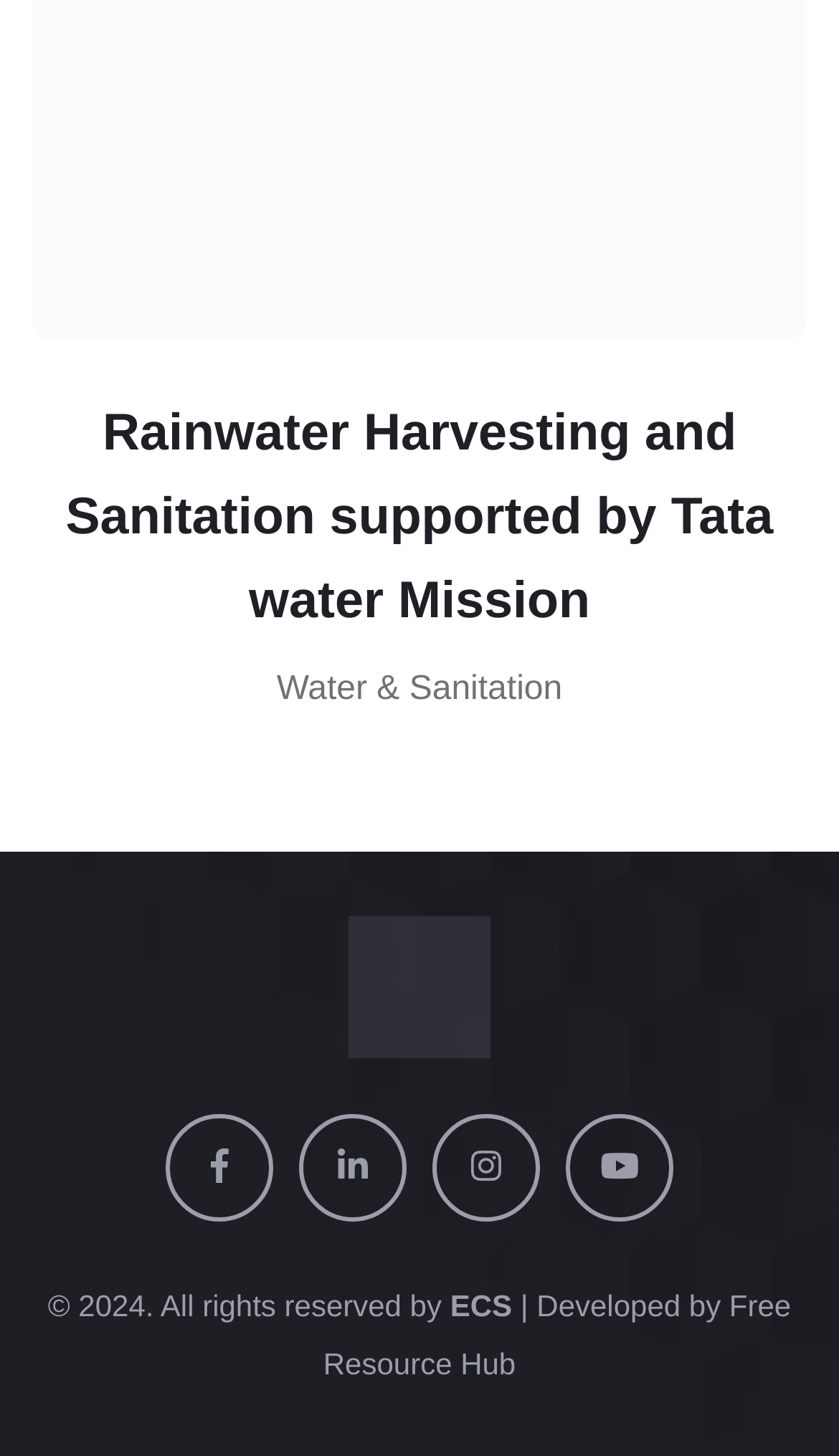Determine the bounding box coordinates for the UI element described. Format the coordinates as (top-left x, top-left y, bottom-right x, bottom-right y) and ensure all values are between 0 and 1. Element description: title="ecs-india.org"

[0.051, 0.629, 0.949, 0.727]